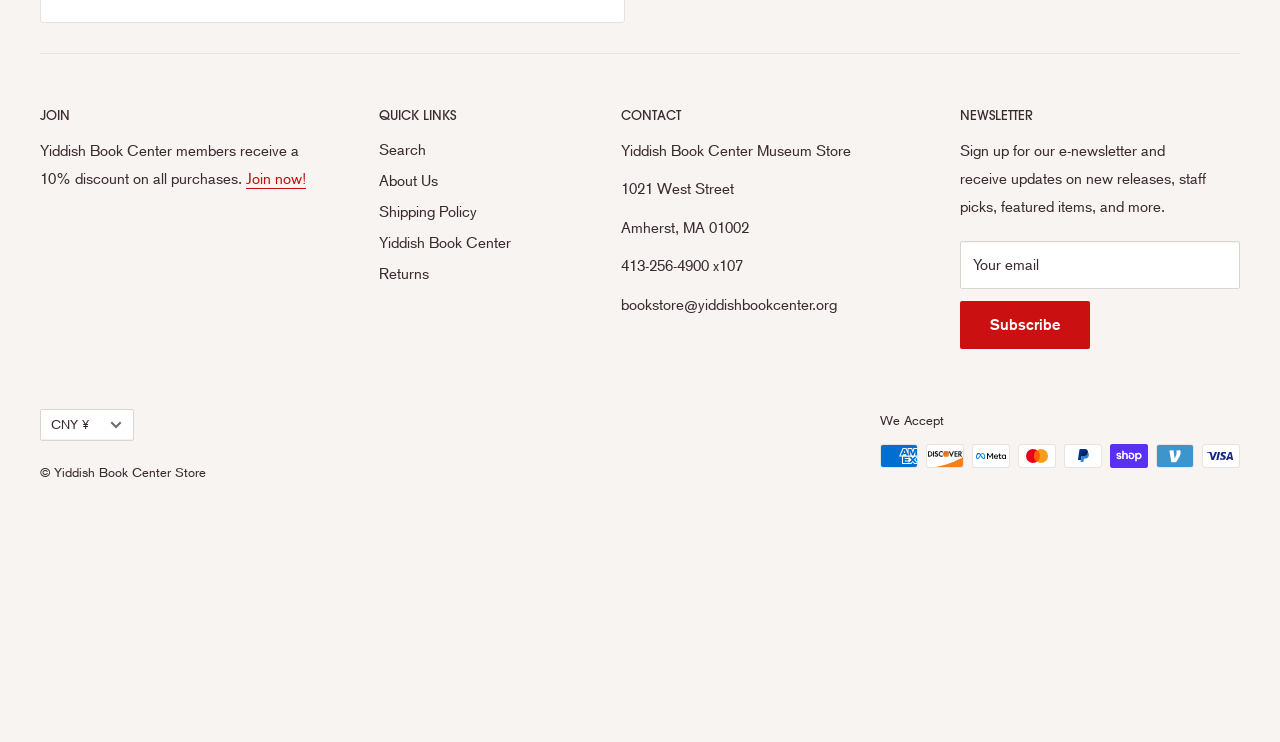What is the phone number of the Yiddish Book Center Museum Store?
Please give a detailed and elaborate answer to the question based on the image.

The phone number of the Yiddish Book Center Museum Store can be found in the CONTACT section at the top of the webpage, which lists the address, phone number, and email of the store.